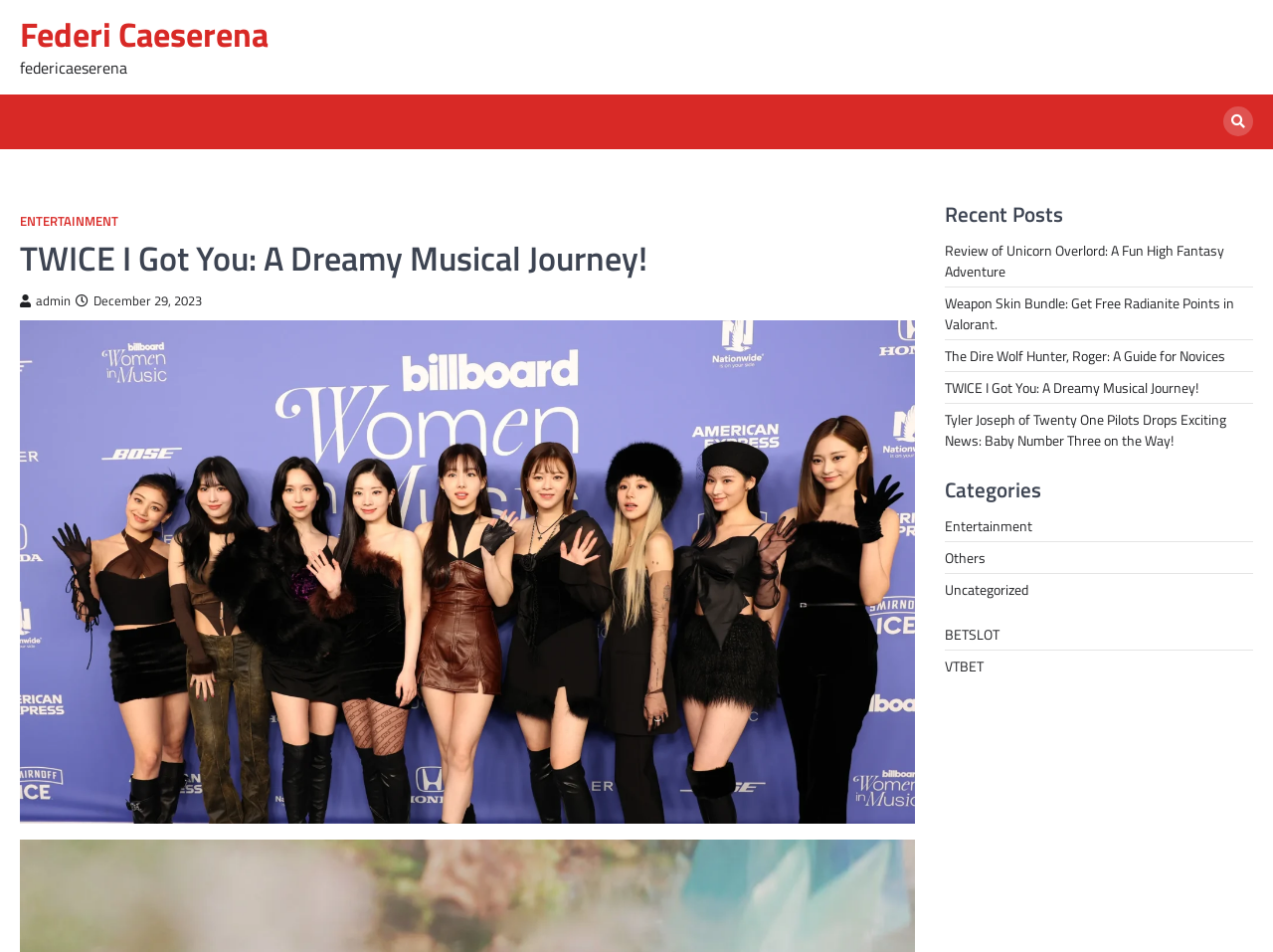Provide your answer to the question using just one word or phrase: How many recent posts are listed on the webpage?

5